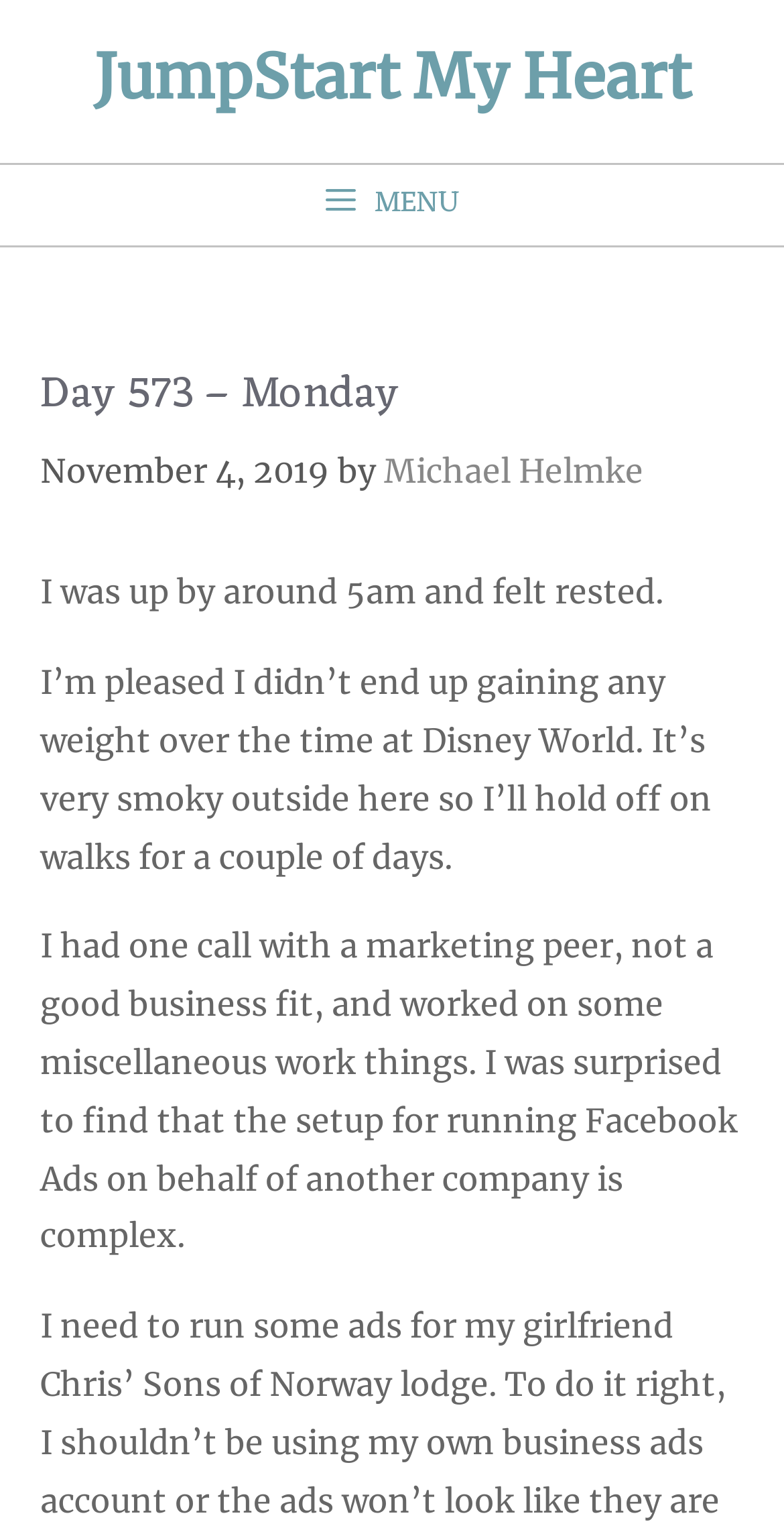Answer in one word or a short phrase: 
What is the author's name?

Michael Helmke